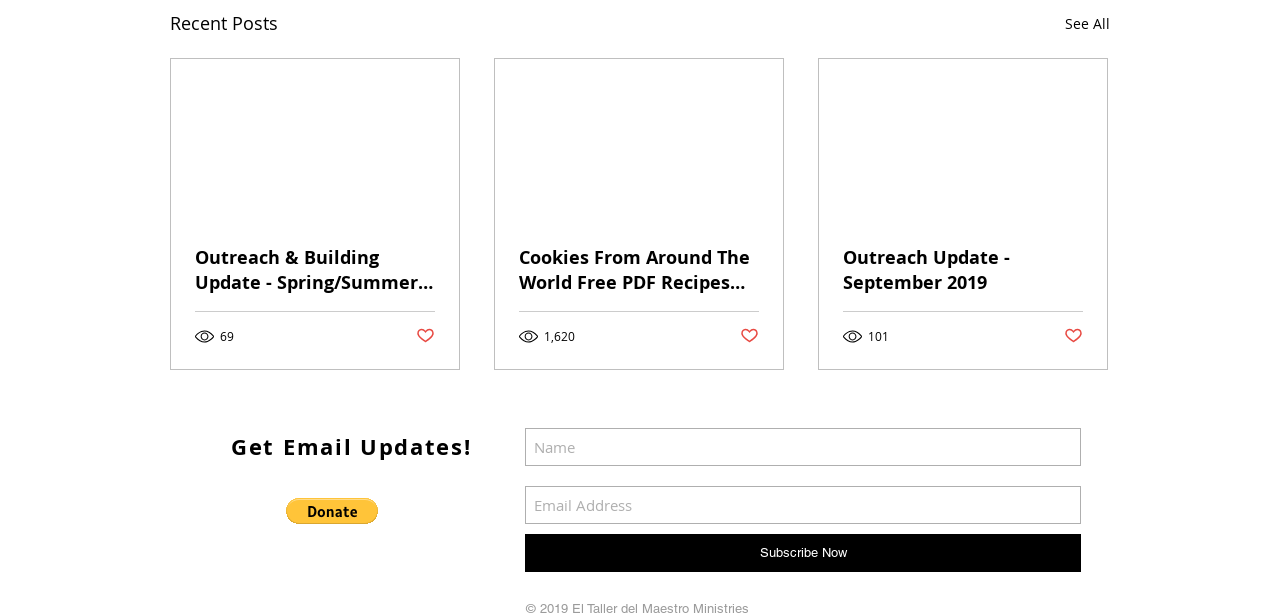Please answer the following question as detailed as possible based on the image: 
What is the title of the first recent post?

The first article under the 'Recent Posts' section has a link with the title 'Outreach & Building Update - Spring/Summer 2020'.